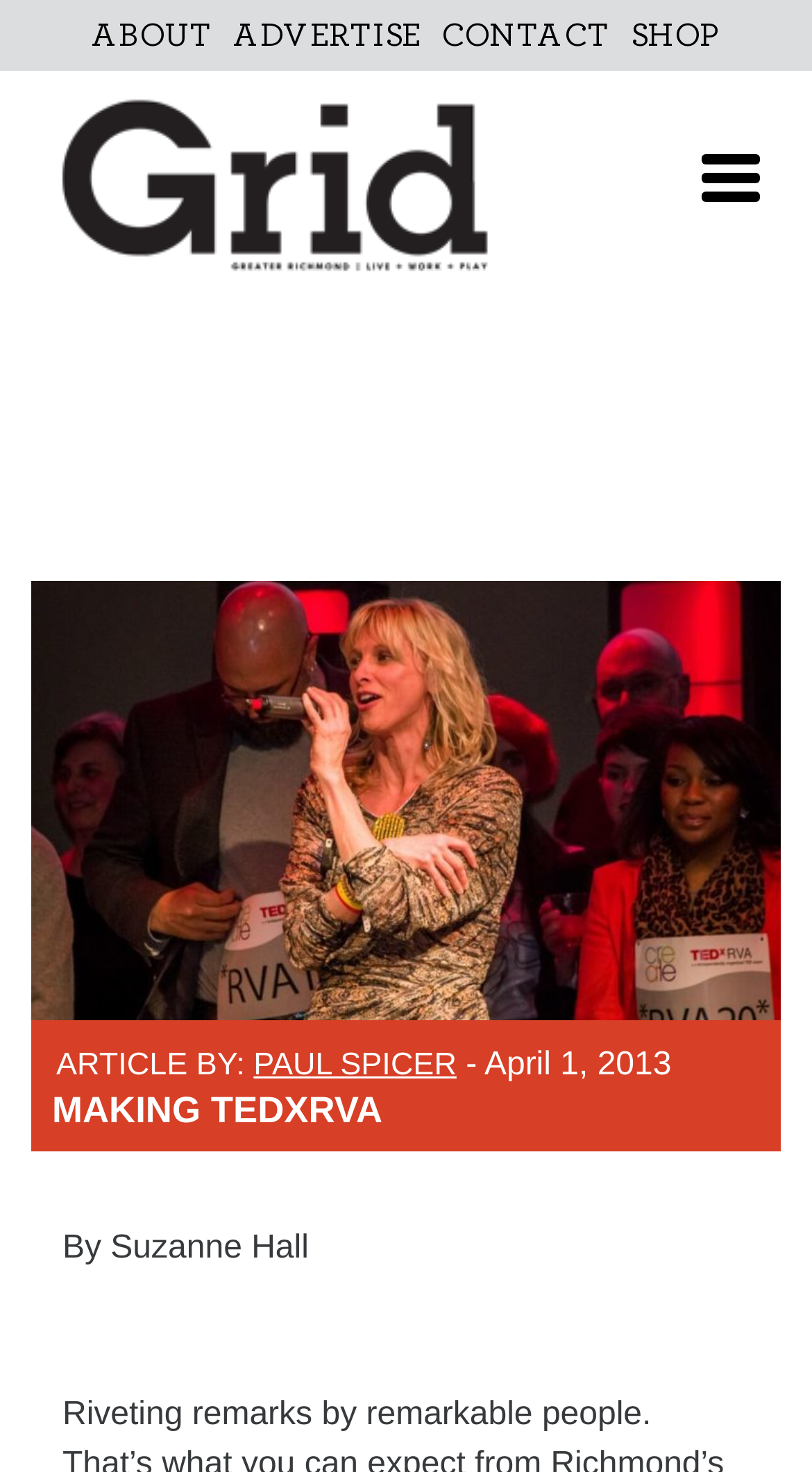What is the date of the article?
Give a single word or phrase as your answer by examining the image.

April 1, 2013